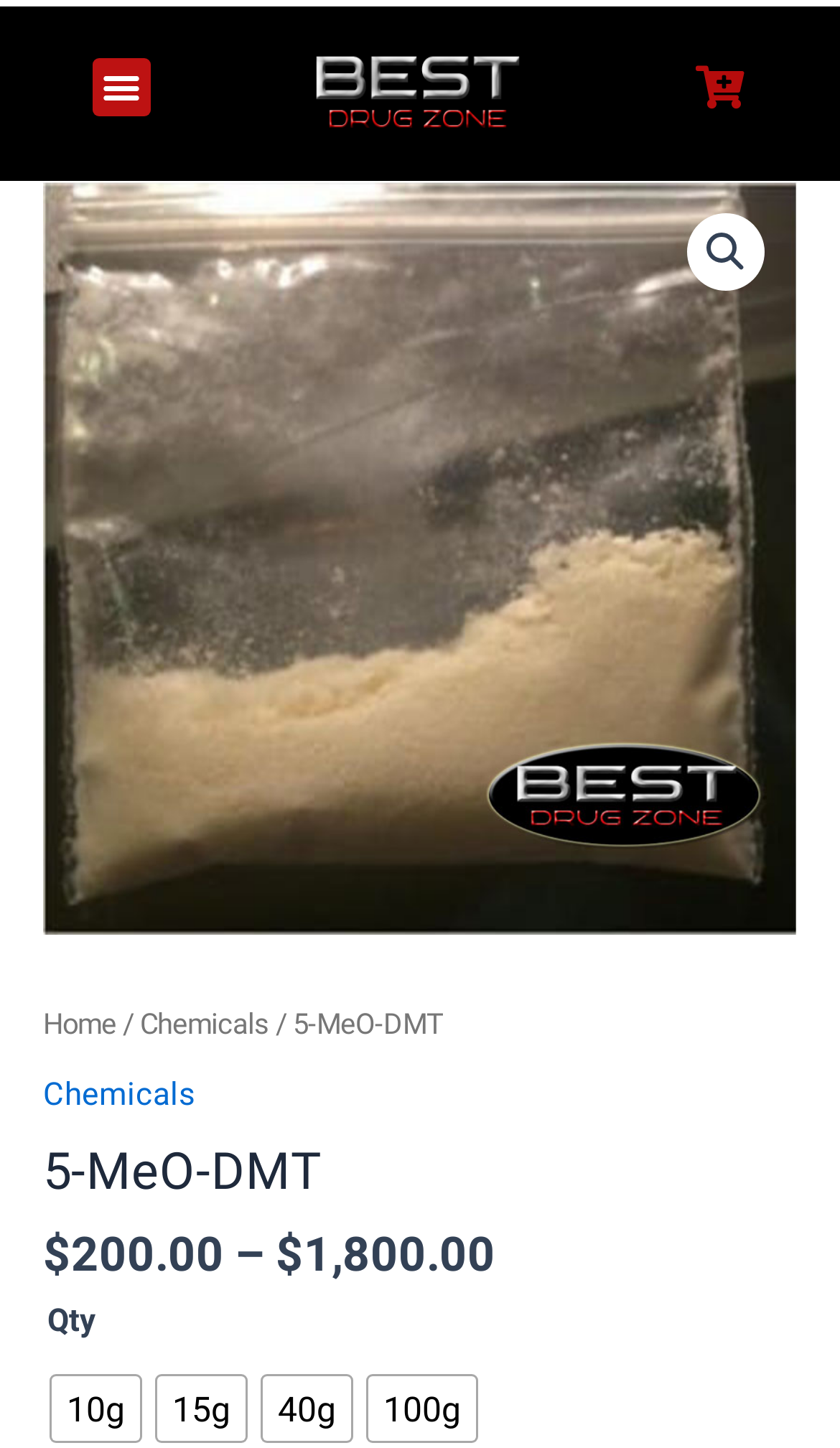Provide a brief response to the question using a single word or phrase: 
What is the purpose of the 'Cart' link?

To view cart contents